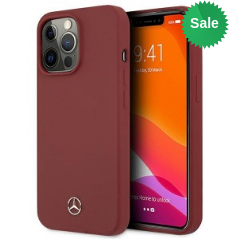Craft a detailed explanation of the image.

This image showcases a sleek, stylish red silicone iPhone case featuring the iconic Mercedes-Benz logo. The case is designed specifically for the iPhone 13 Pro, providing a snug fit while protecting the device from everyday wear and tear. The design highlights an elegant aesthetic alongside functionality, ensuring that users can maintain full access to all buttons and ports. A prominent "Sale" badge in the corner indicates a special pricing offer, making this an attractive purchase for fans of the Mercedes-Benz brand looking to enhance their phone's style. The background of the case subtly displays the phone screen, which features a vibrant display, further emphasizing the modern look.